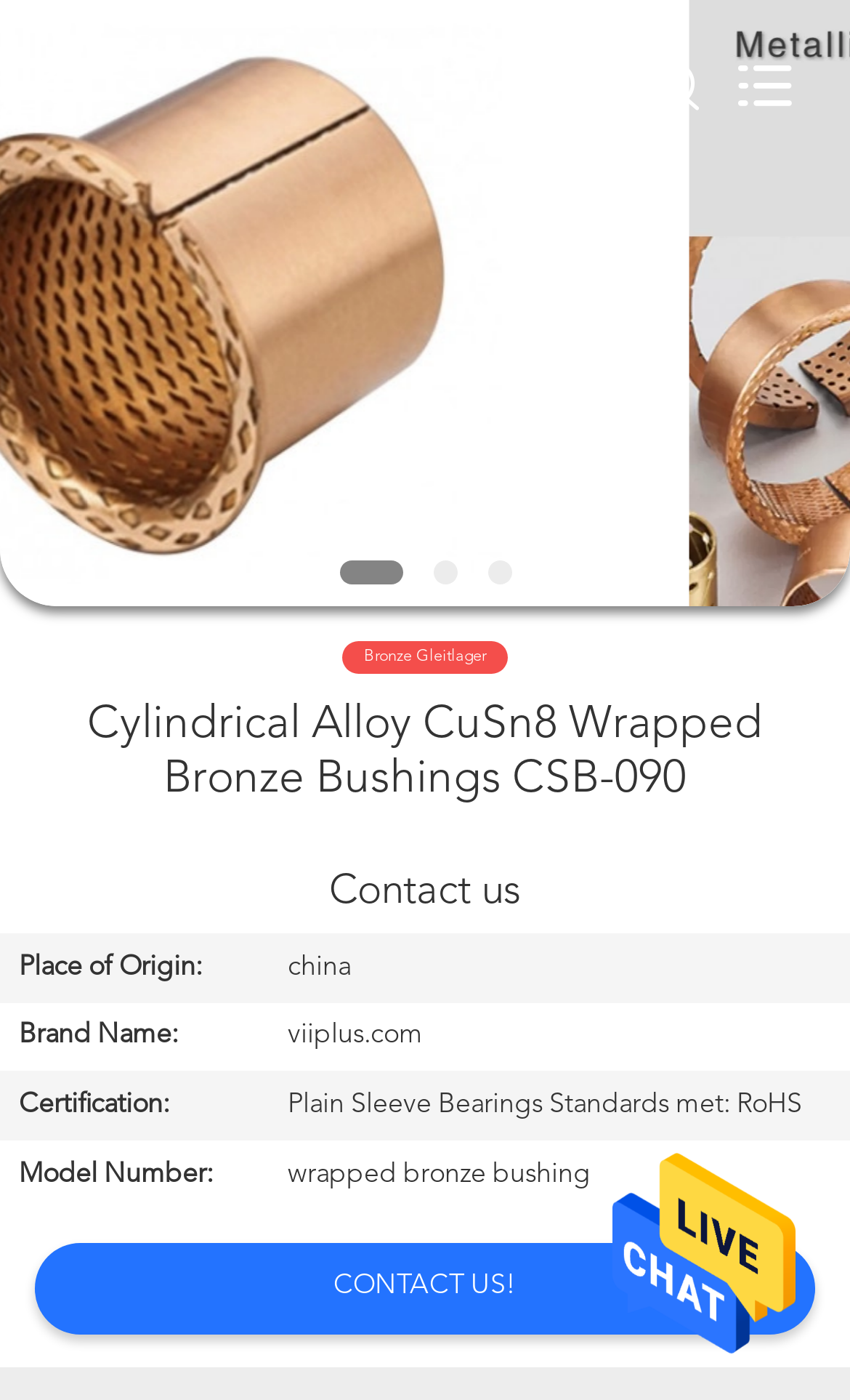Provide the bounding box coordinates of the area you need to click to execute the following instruction: "Submit the message".

[0.413, 0.788, 0.587, 0.819]